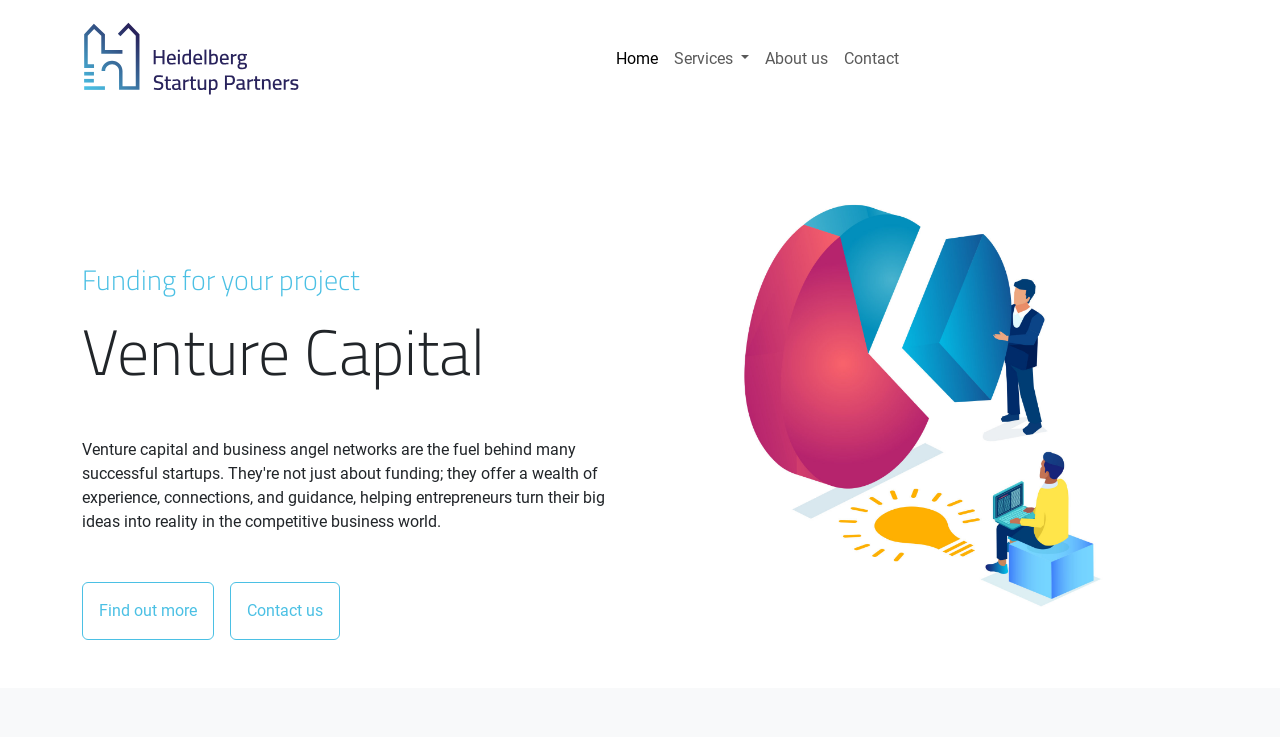Use a single word or phrase to answer this question: 
What is the logo of Heidelberg Startup Partners e.V.?

Heidelberg Startup Partners e.V. Logo